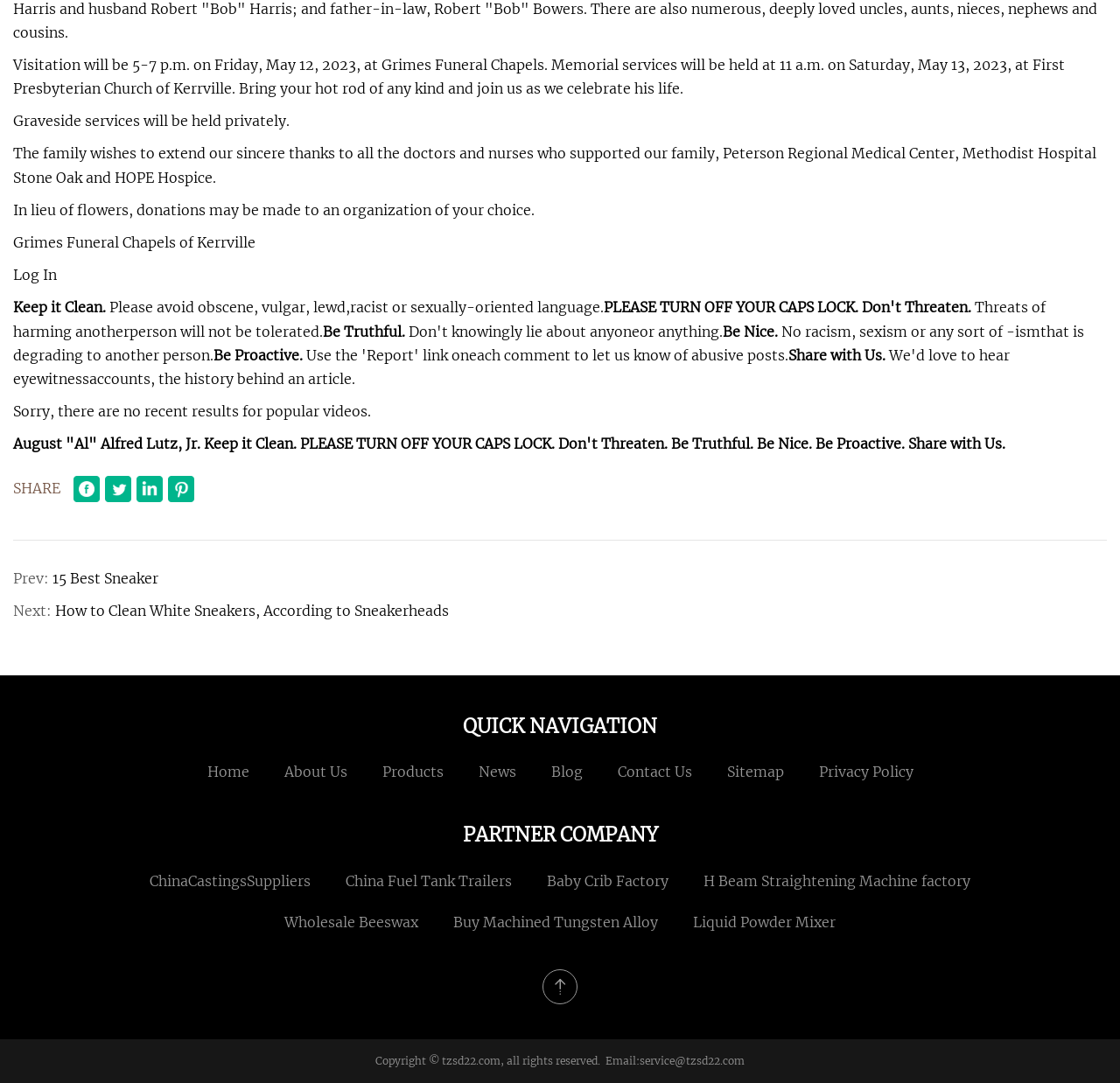Extract the bounding box coordinates for the UI element described as: "15 Best Sneaker".

[0.047, 0.525, 0.141, 0.542]